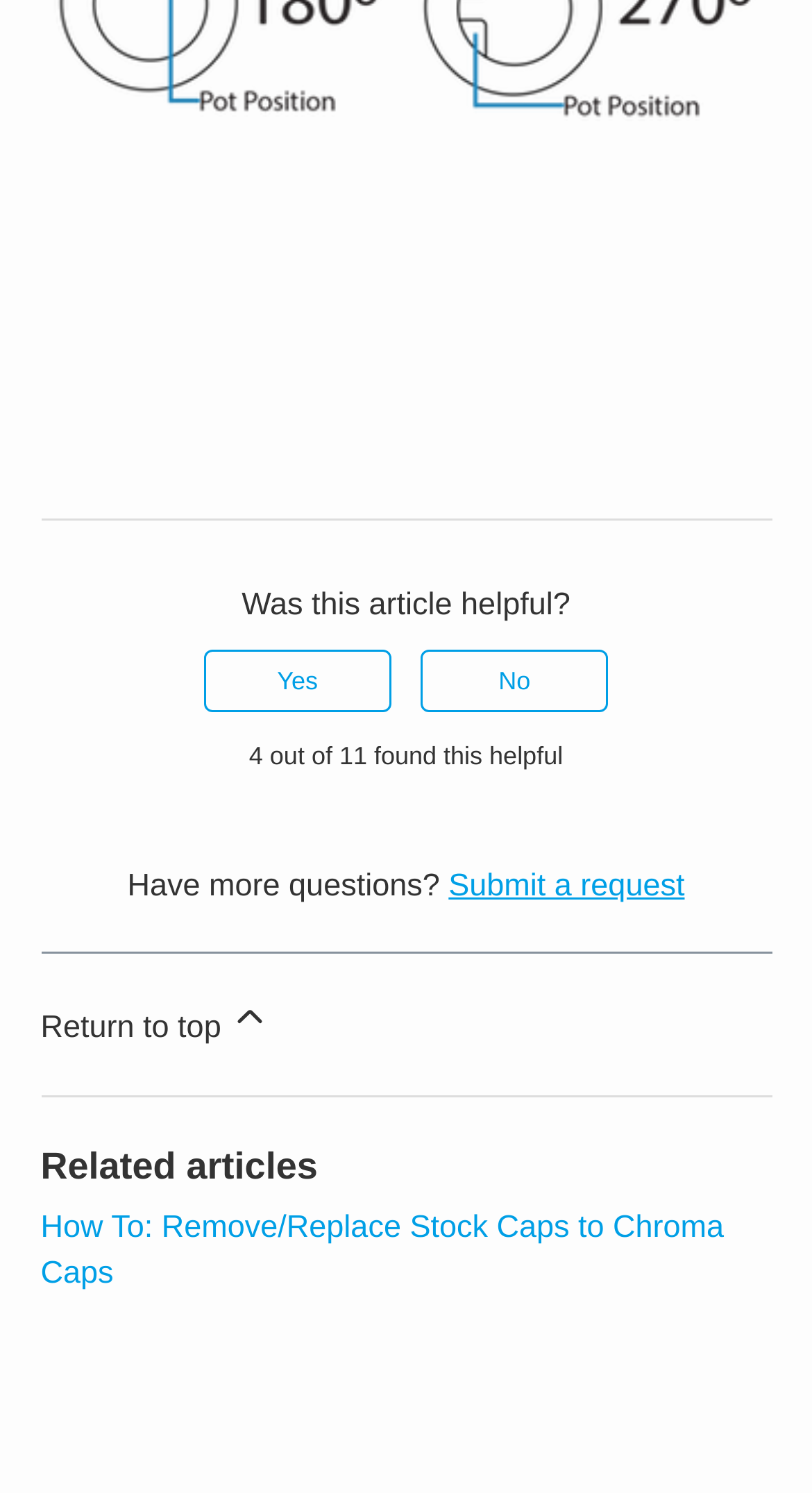What percentage of users found this article helpful?
Examine the screenshot and reply with a single word or phrase.

36.36%